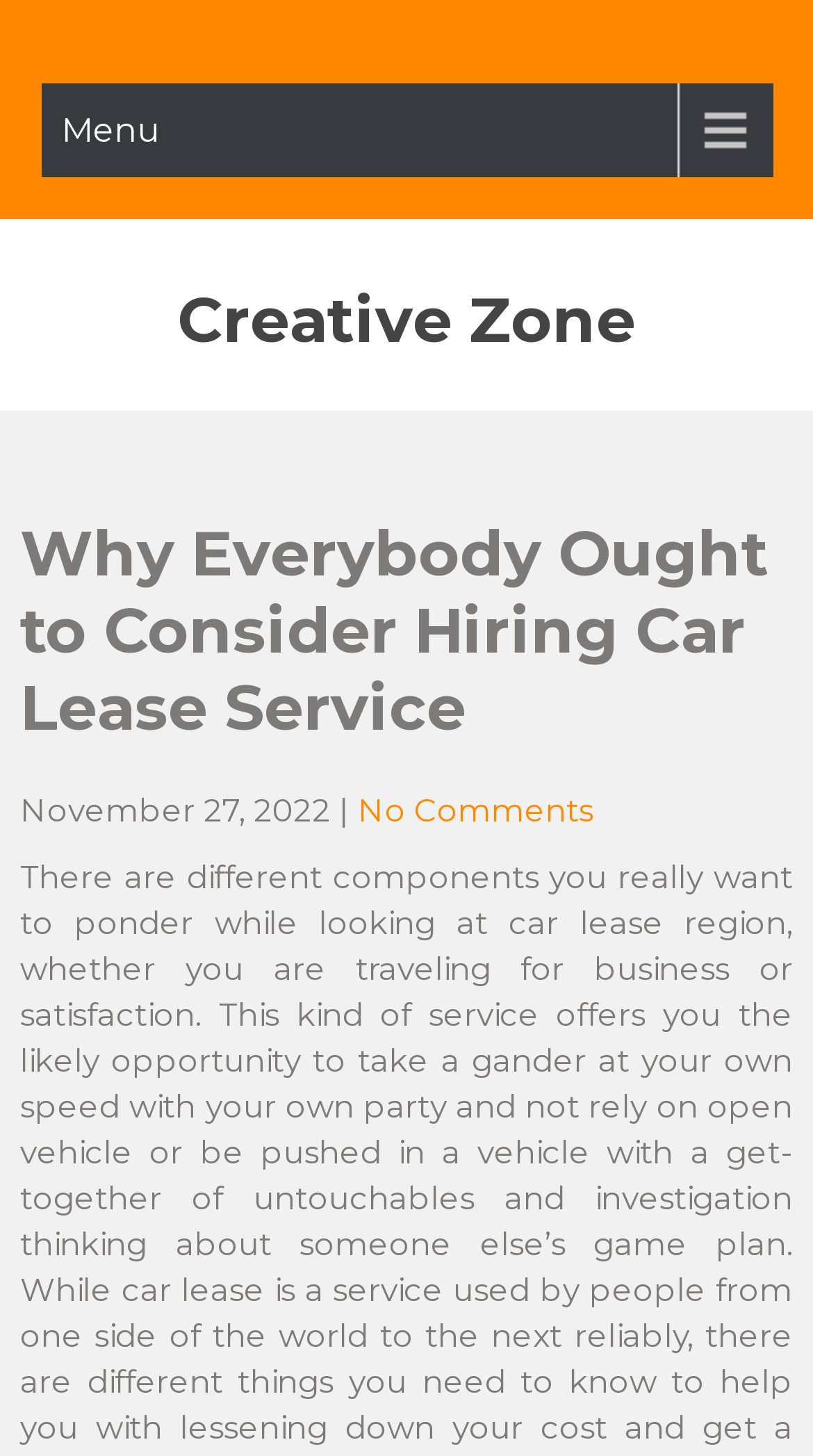Give a succinct answer to this question in a single word or phrase: 
What is the text of the main heading?

Why Everybody Ought to Consider Hiring Car Lease Service